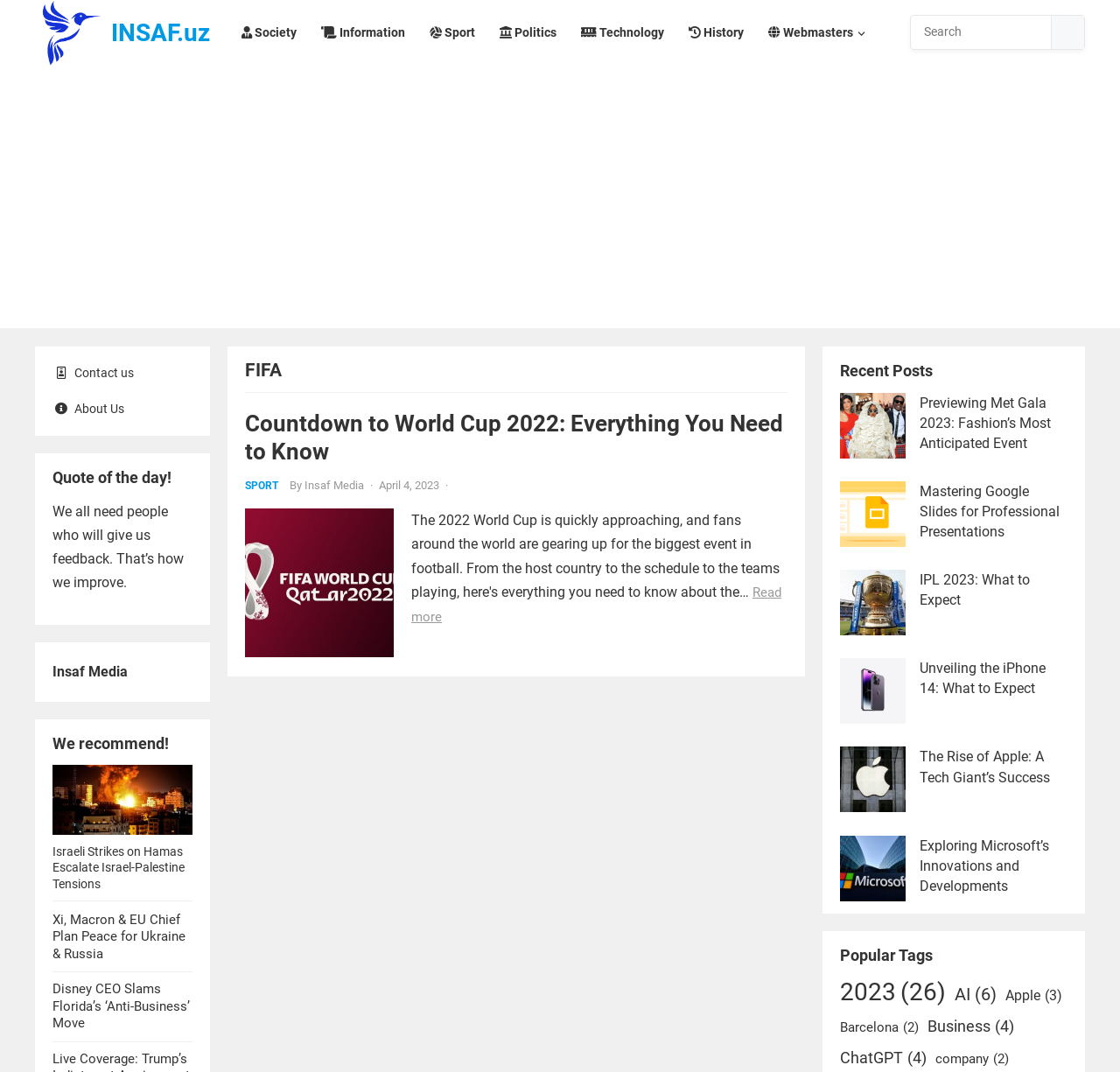Give a one-word or short phrase answer to the question: 
What is the name of the media organization?

Insaf Media